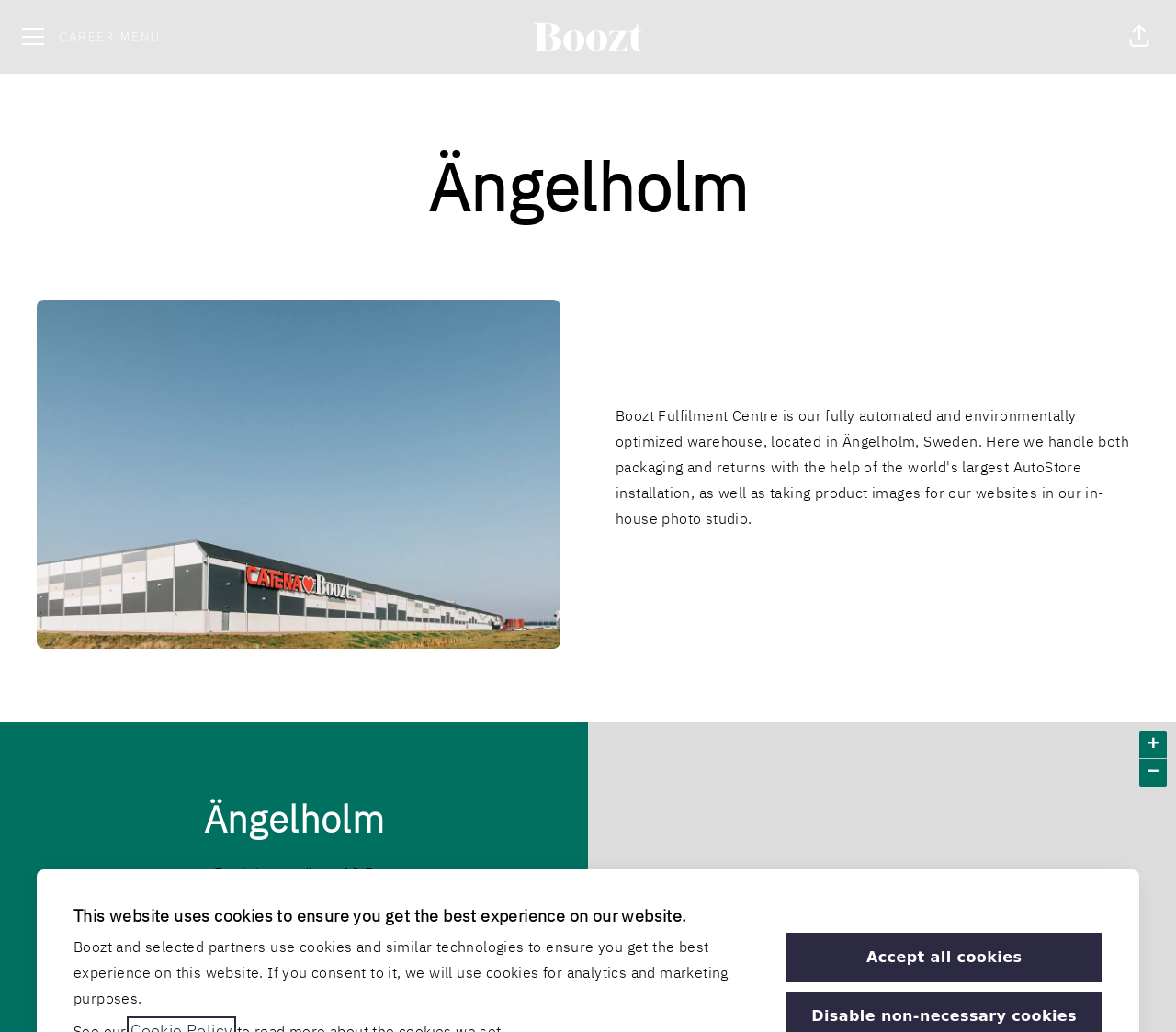What is the city where Boozt is located?
Based on the image, answer the question in a detailed manner.

I found the city name by looking at the heading elements on the webpage, specifically the ones with the OCR text 'Ängelholm', which appear multiple times on the webpage.